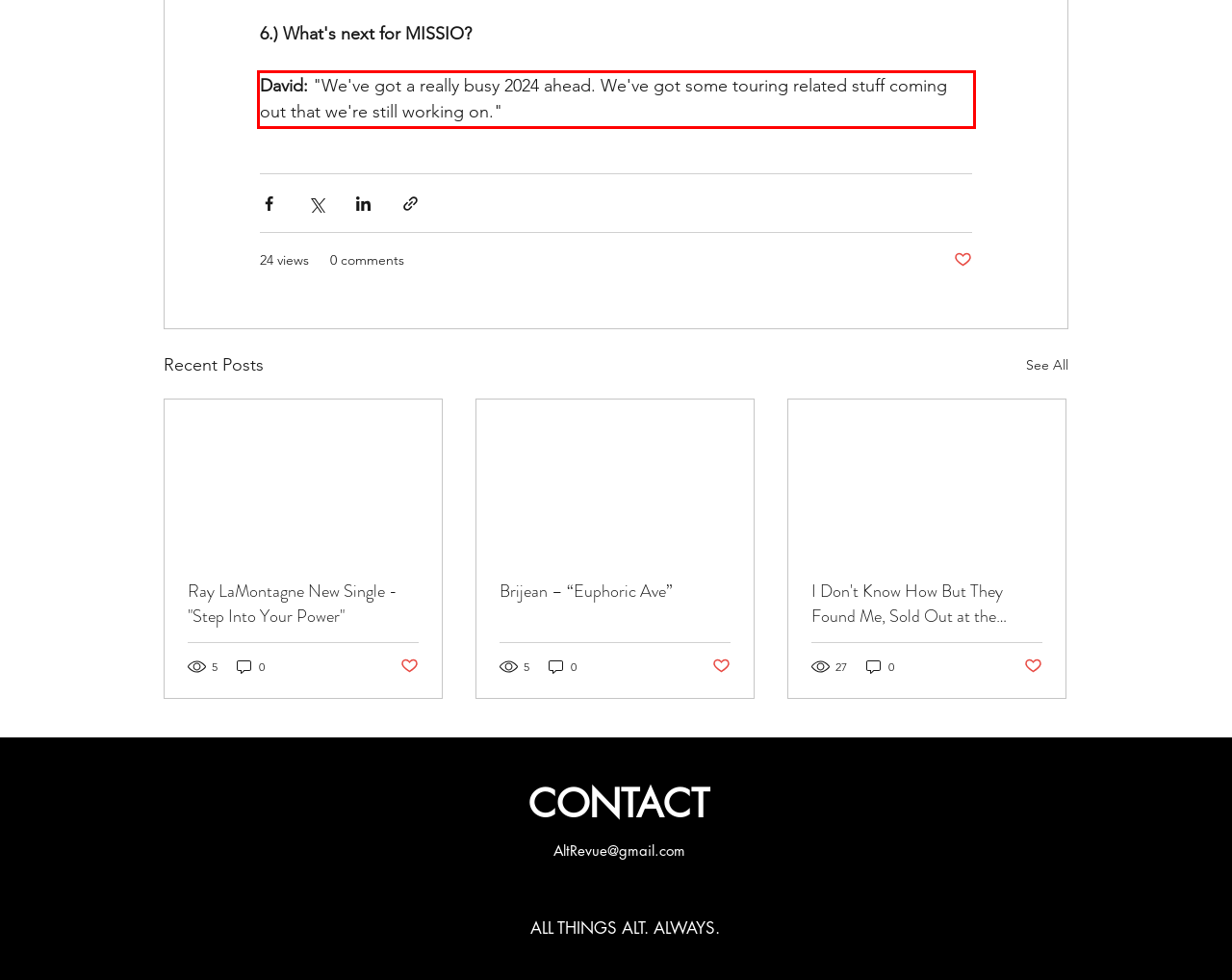Perform OCR on the text inside the red-bordered box in the provided screenshot and output the content.

David: "We've got a really busy 2024 ahead. We've got some touring related stuff coming out that we're still working on."